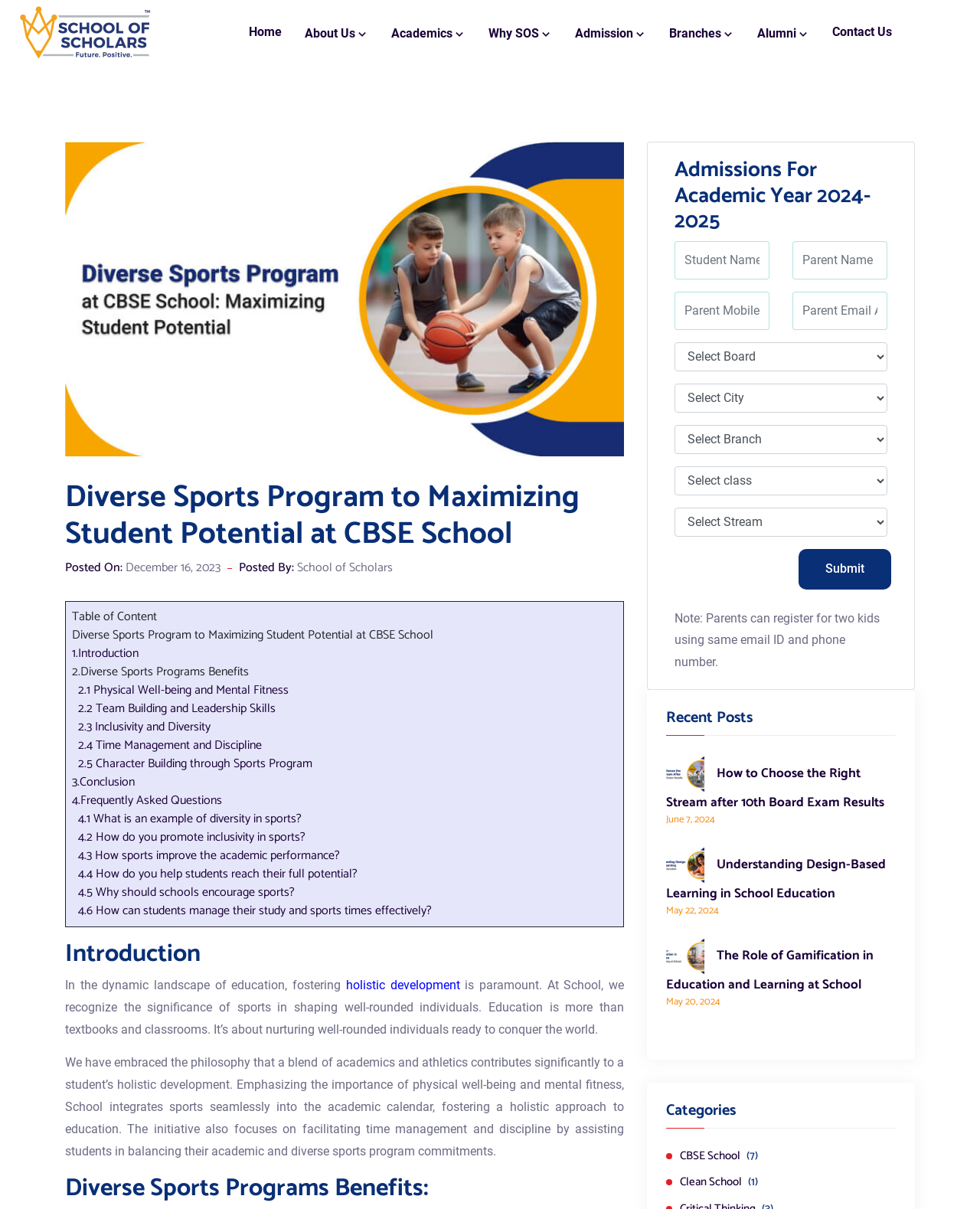Pinpoint the bounding box coordinates for the area that should be clicked to perform the following instruction: "Click the 'Submit' button".

[0.815, 0.454, 0.909, 0.487]